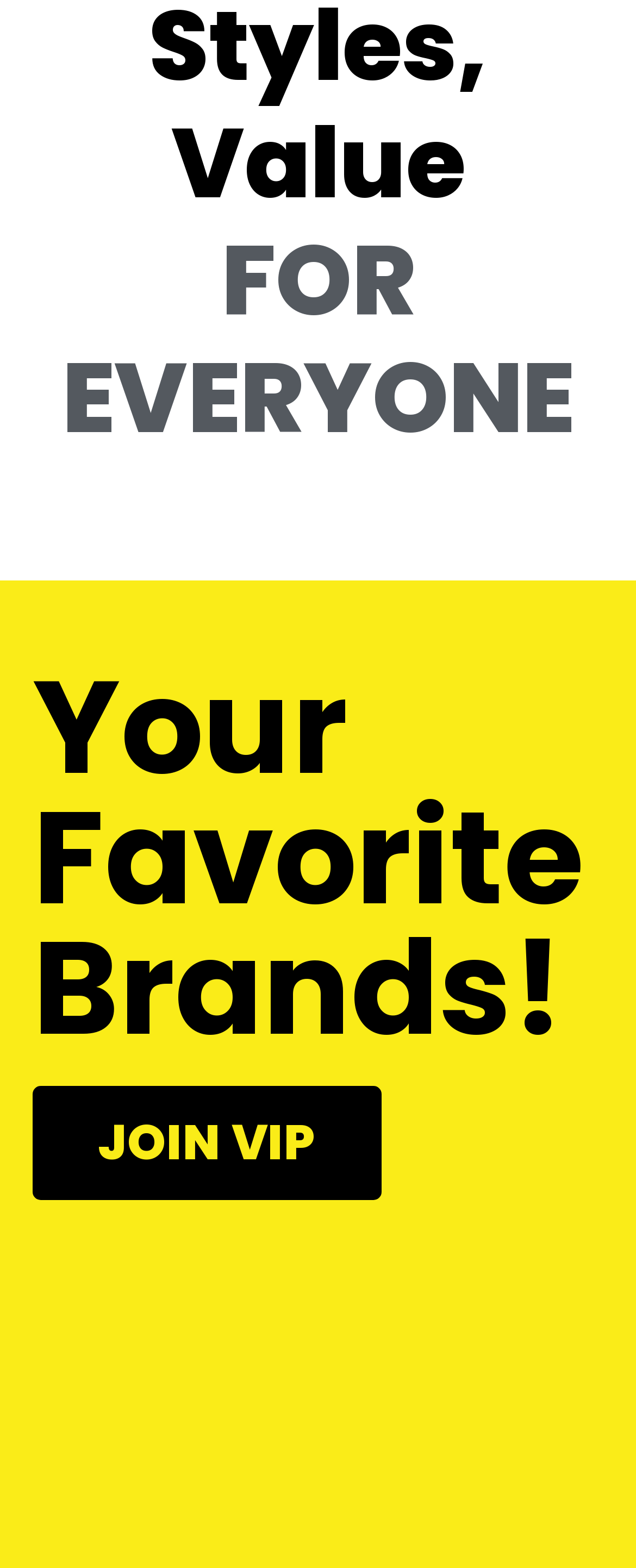Analyze the image and give a detailed response to the question:
How many images are displayed in the top row?

By examining the bounding box coordinates, I can see that there are three images with y1 coordinates around 0.828, which indicates that they are aligned horizontally and form the top row.